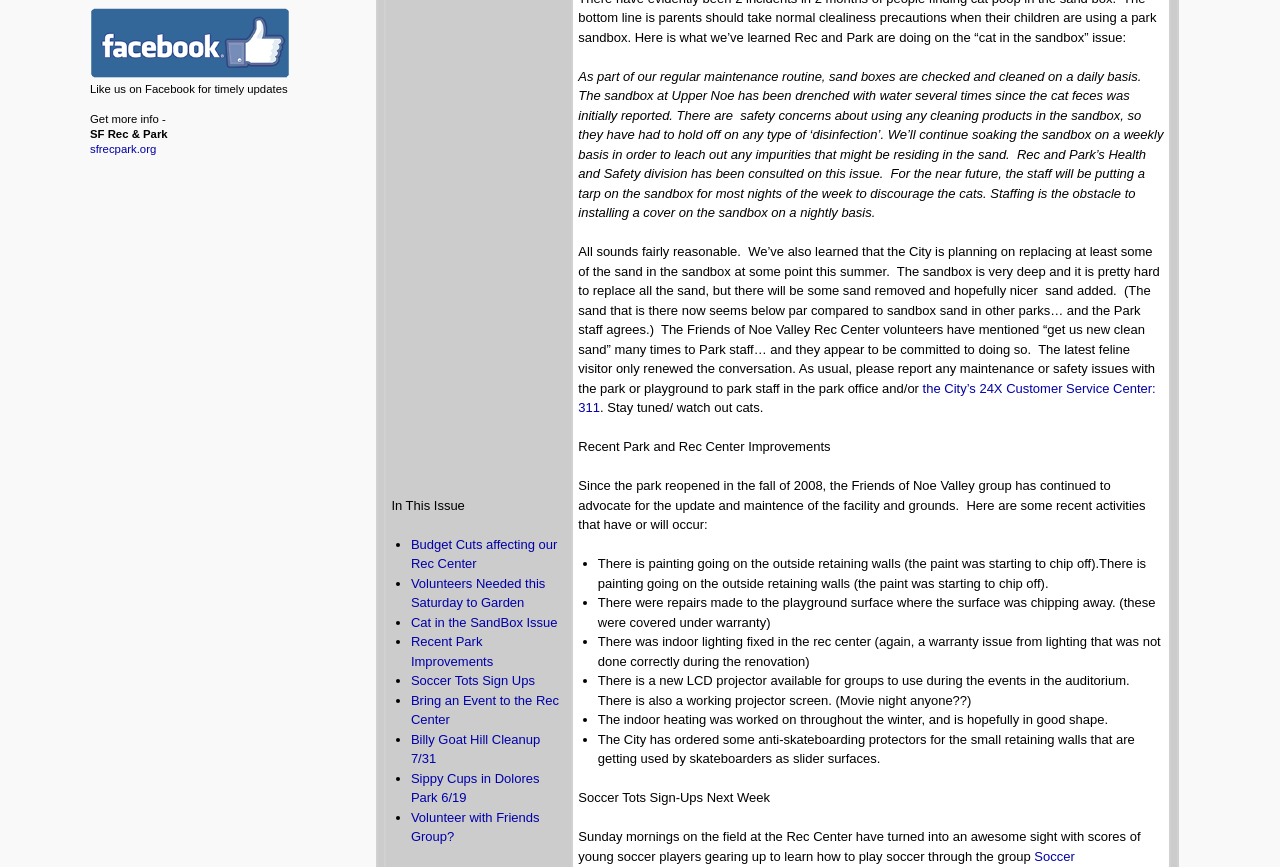What is being done to address the cat feces issue?
Please use the image to provide a one-word or short phrase answer.

Soaking the sandbox